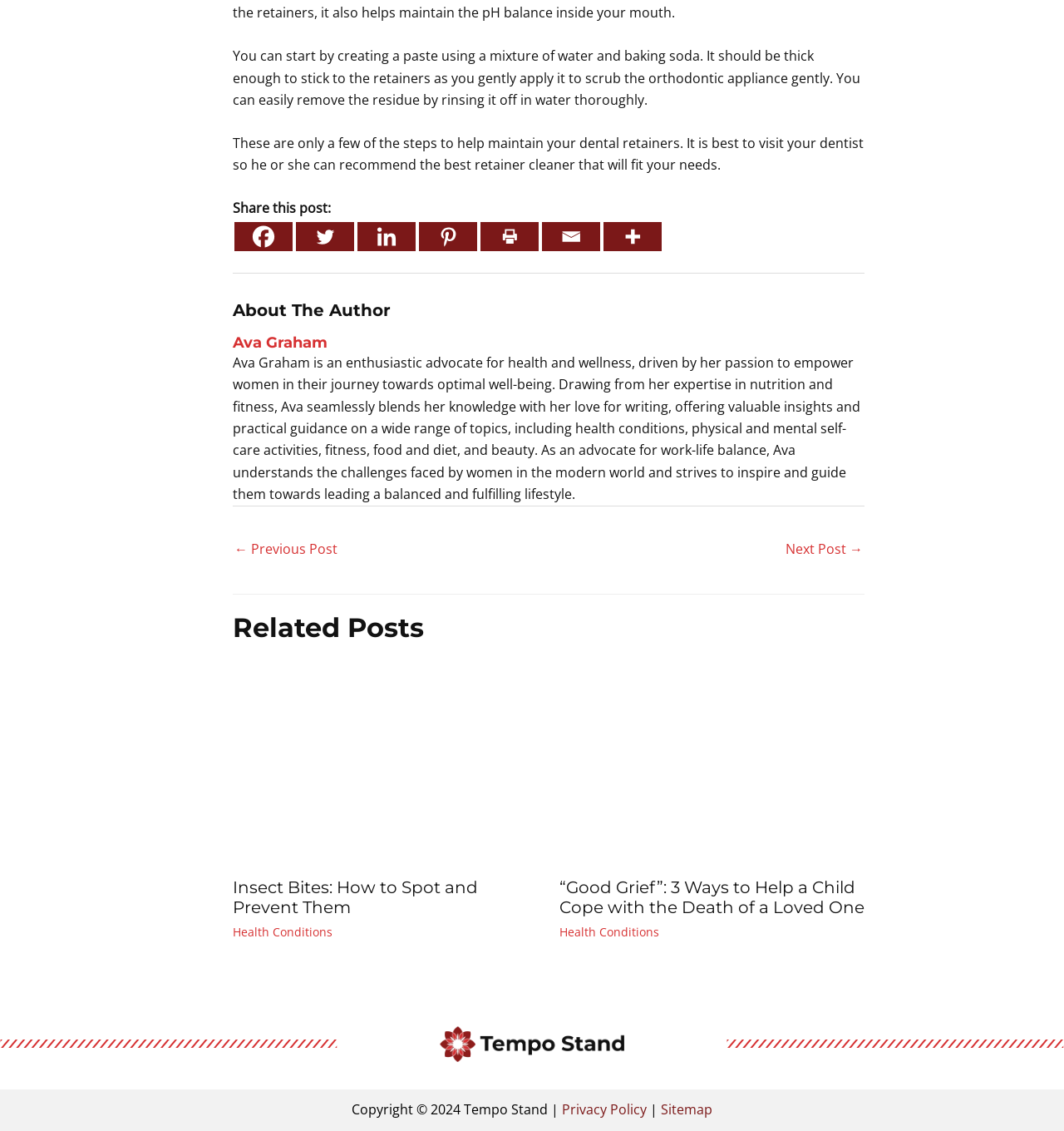Can you pinpoint the bounding box coordinates for the clickable element required for this instruction: "View Ava Graham's profile"? The coordinates should be four float numbers between 0 and 1, i.e., [left, top, right, bottom].

[0.219, 0.295, 0.812, 0.311]